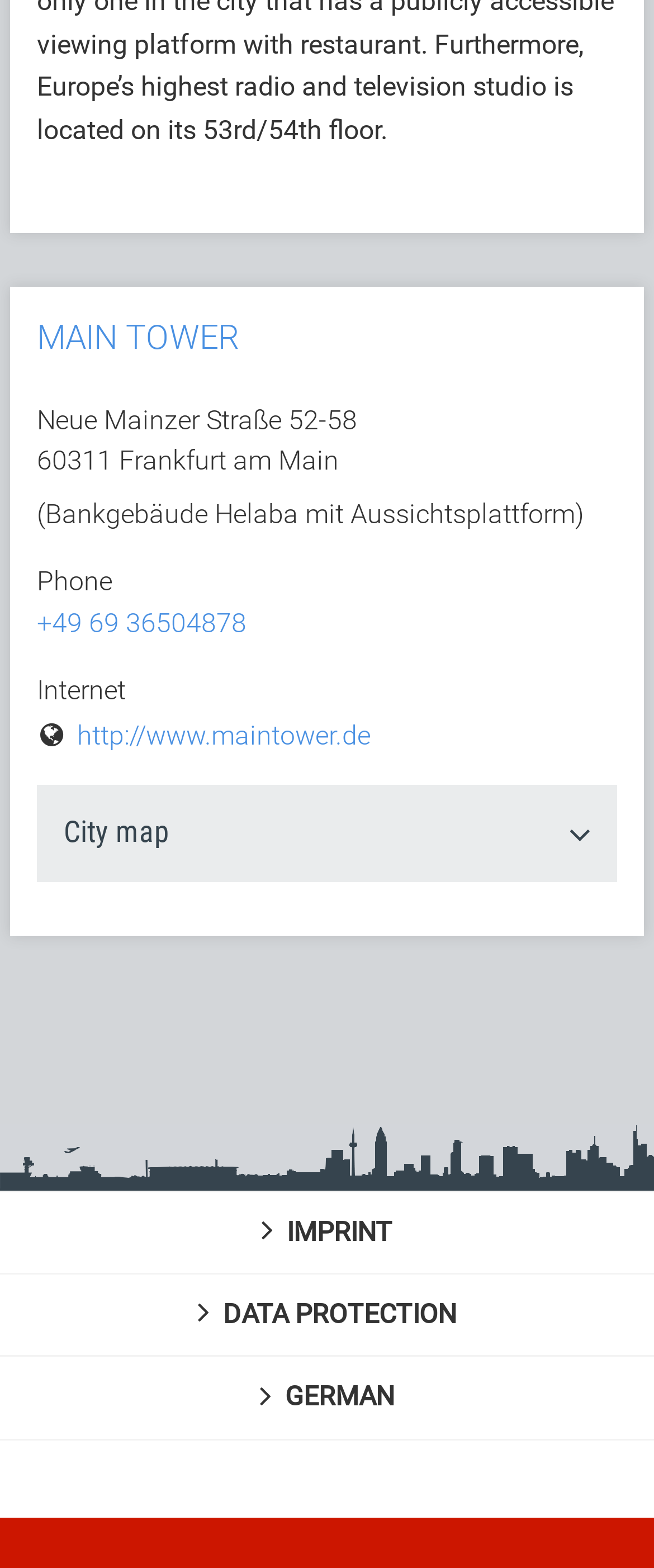Given the description of the UI element: "MAIN TOWER", predict the bounding box coordinates in the form of [left, top, right, bottom], with each value being a float between 0 and 1.

[0.056, 0.202, 0.367, 0.227]